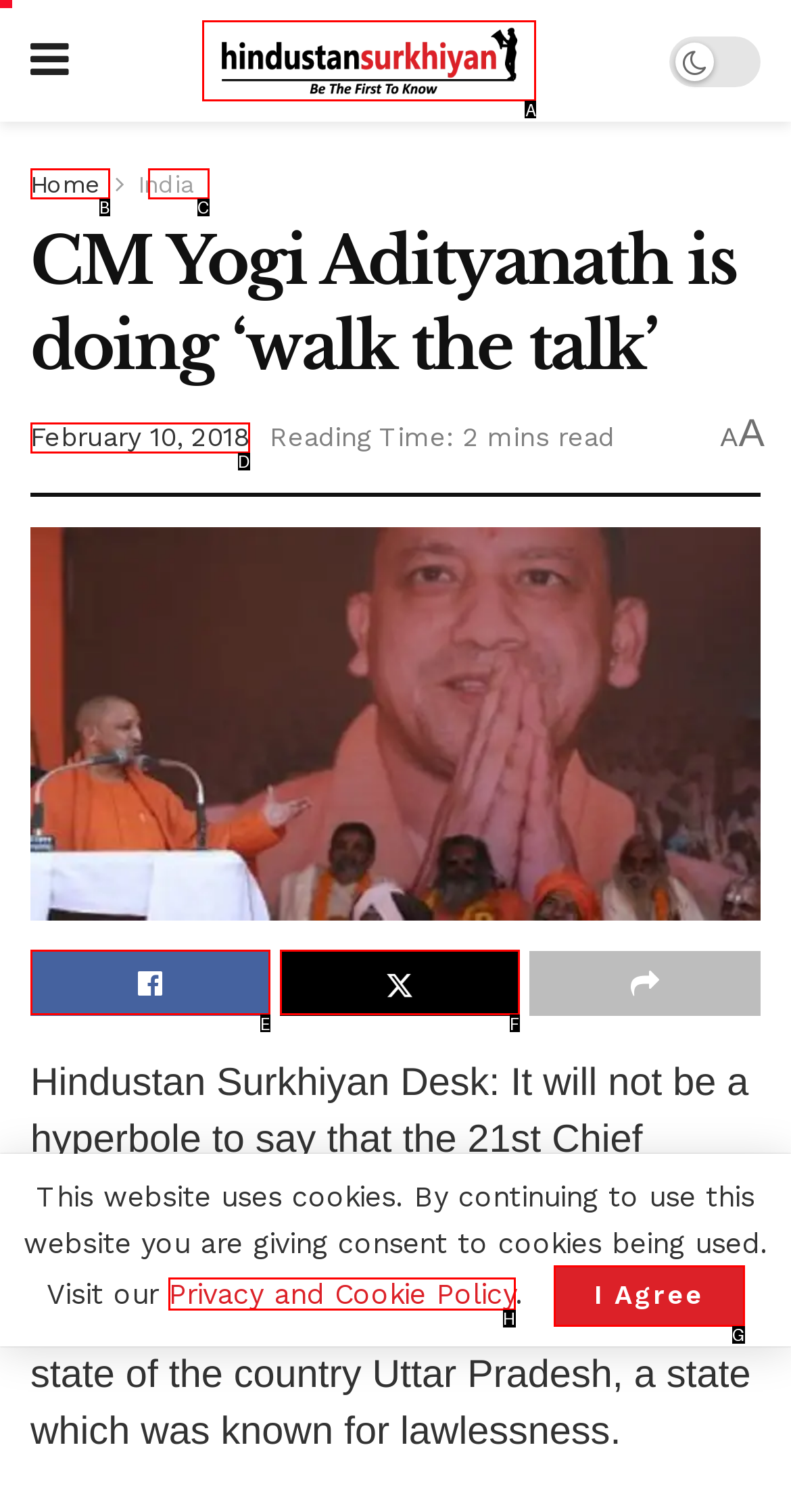Given the element description: Privacy and Cookie Policy, choose the HTML element that aligns with it. Indicate your choice with the corresponding letter.

H